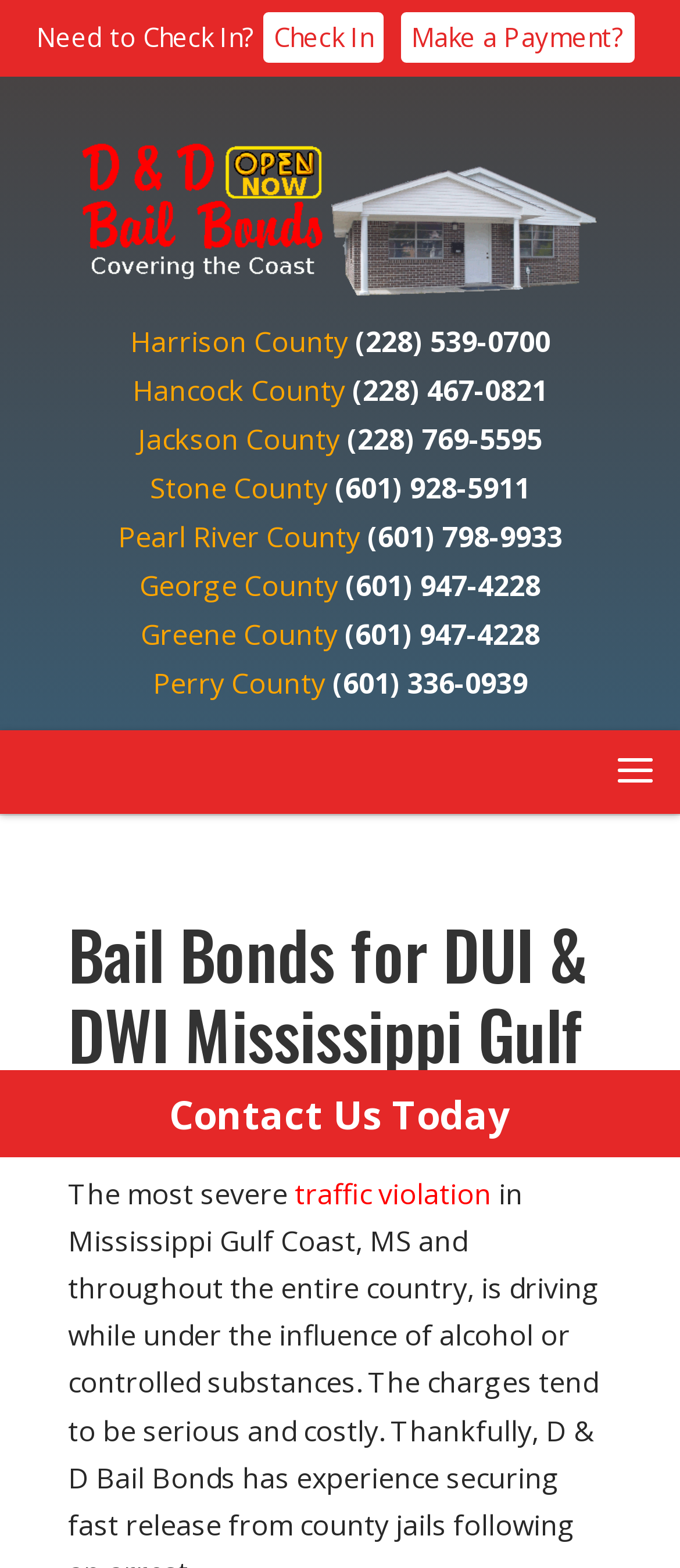Answer the question below with a single word or a brief phrase: 
What is the most severe traffic violation mentioned?

DUI & DWI